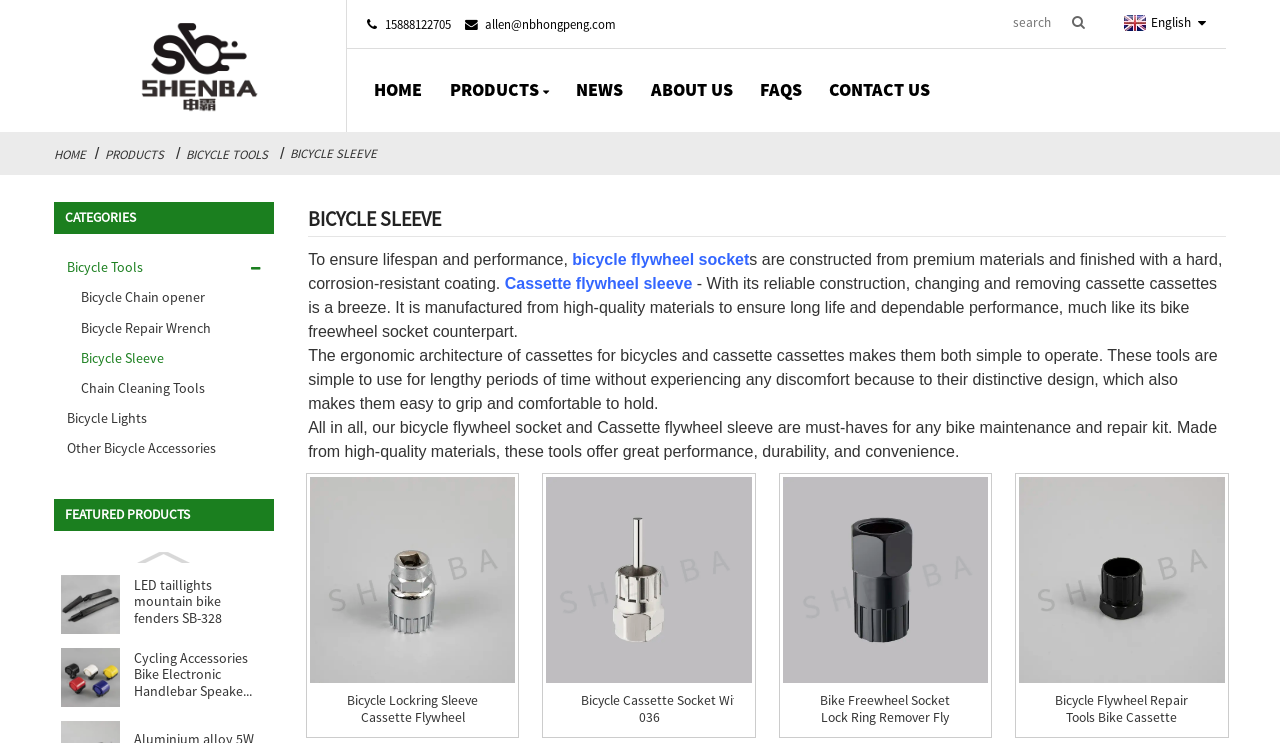Answer the question below with a single word or a brief phrase: 
How many links are there in the 'CATEGORIES' section?

6